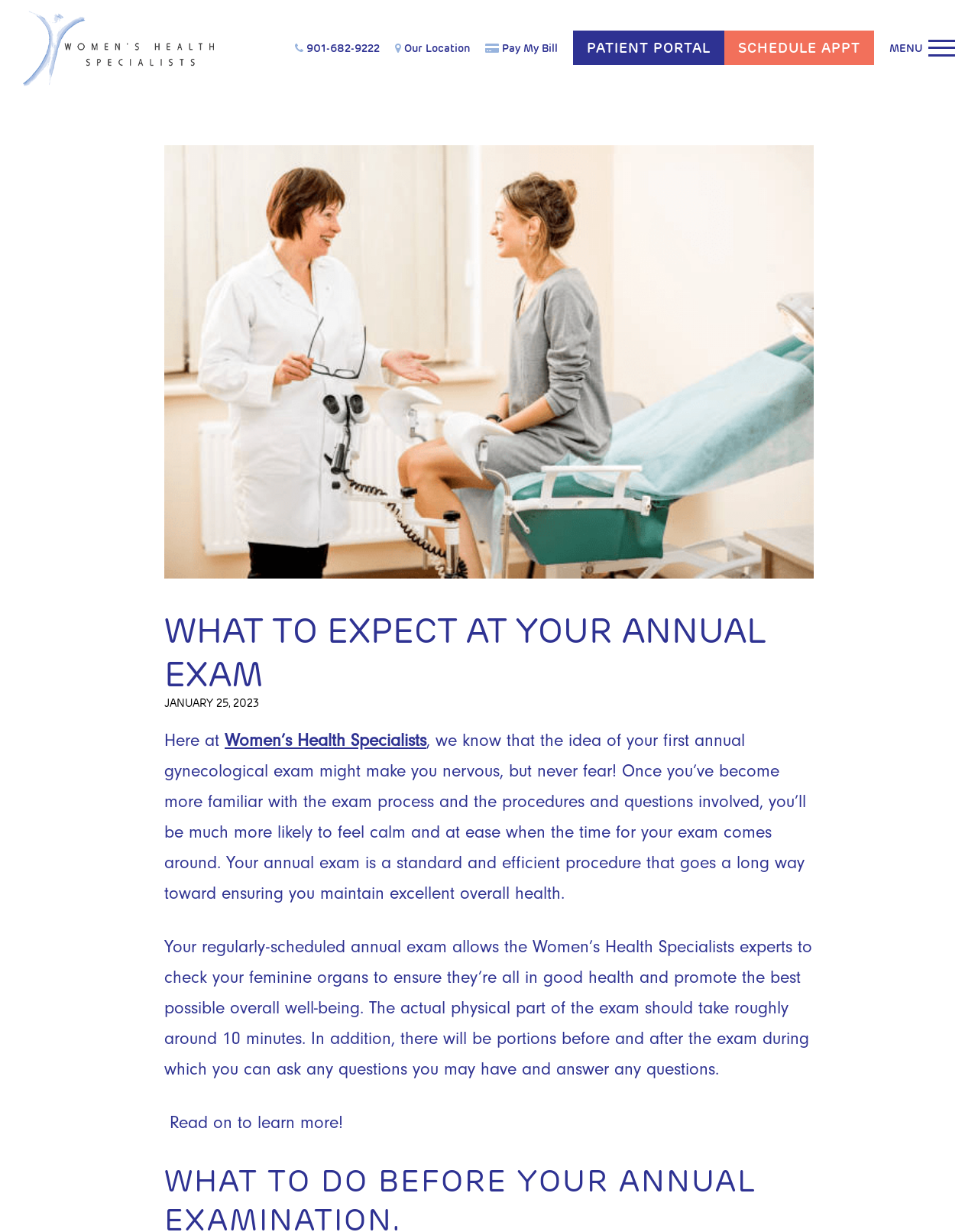Provide the bounding box coordinates of the HTML element described as: "Patient Portal". The bounding box coordinates should be four float numbers between 0 and 1, i.e., [left, top, right, bottom].

[0.586, 0.025, 0.741, 0.053]